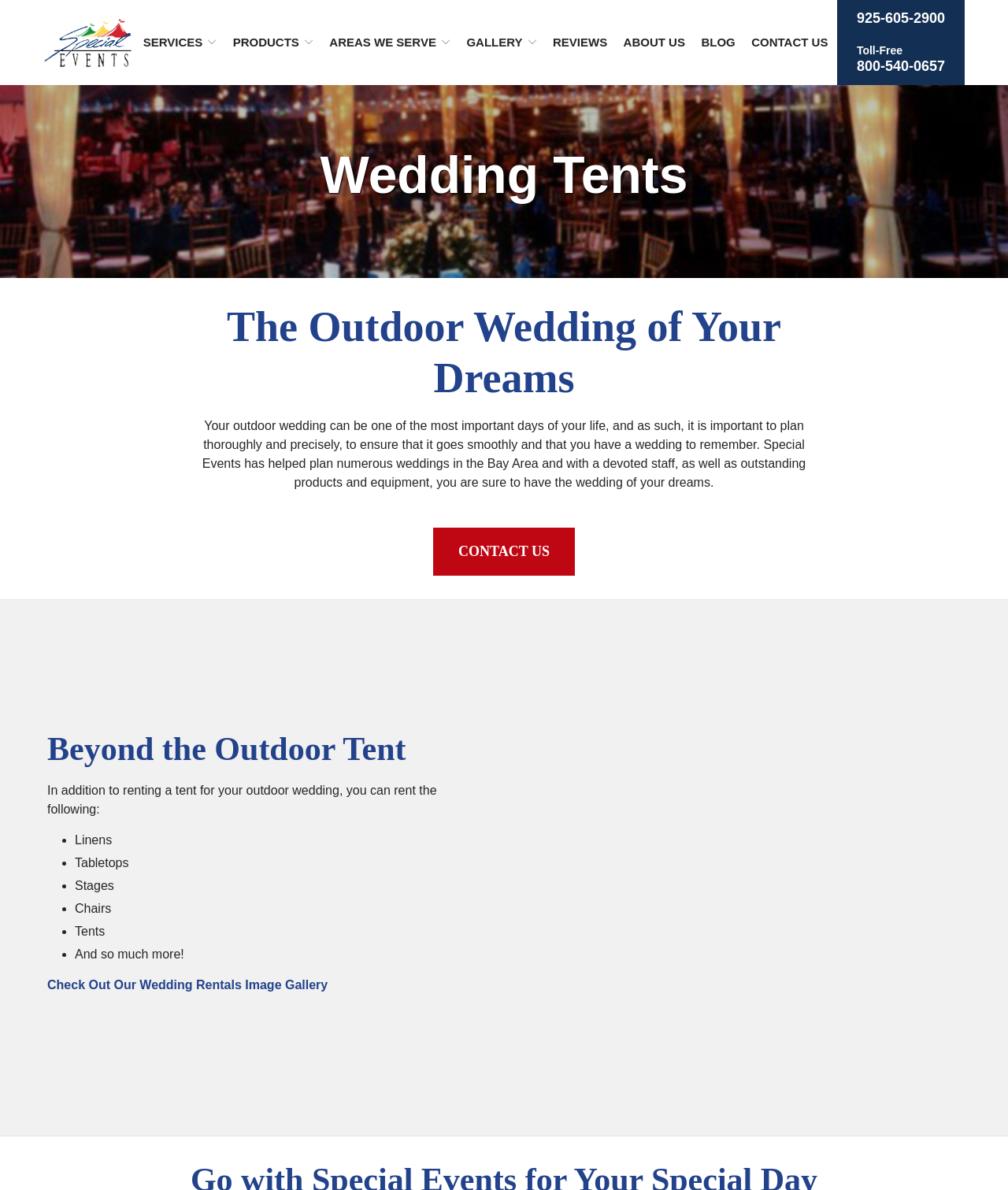Provide the bounding box coordinates of the HTML element described as: "Blog". The bounding box coordinates should be four float numbers between 0 and 1, i.e., [left, top, right, bottom].

[0.696, 0.03, 0.729, 0.041]